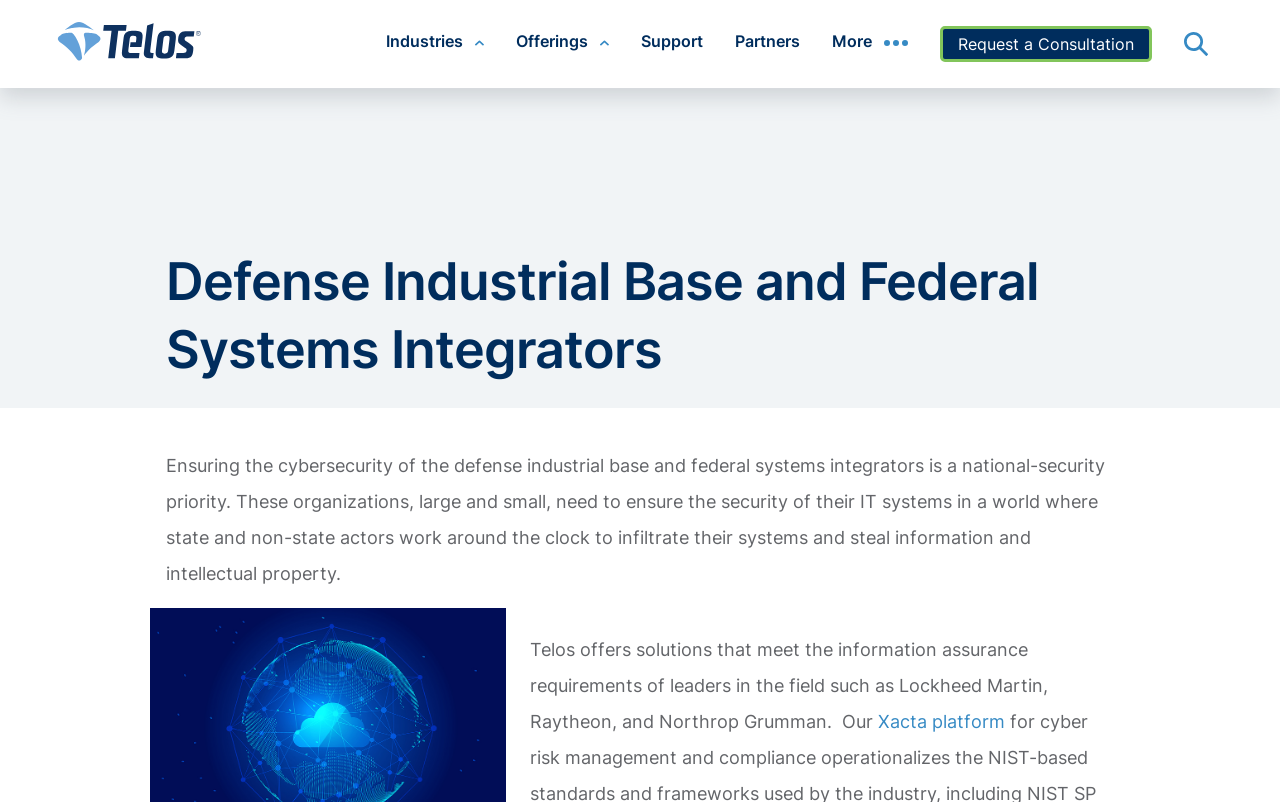Please answer the following query using a single word or phrase: 
What is the text on the first link?

No text